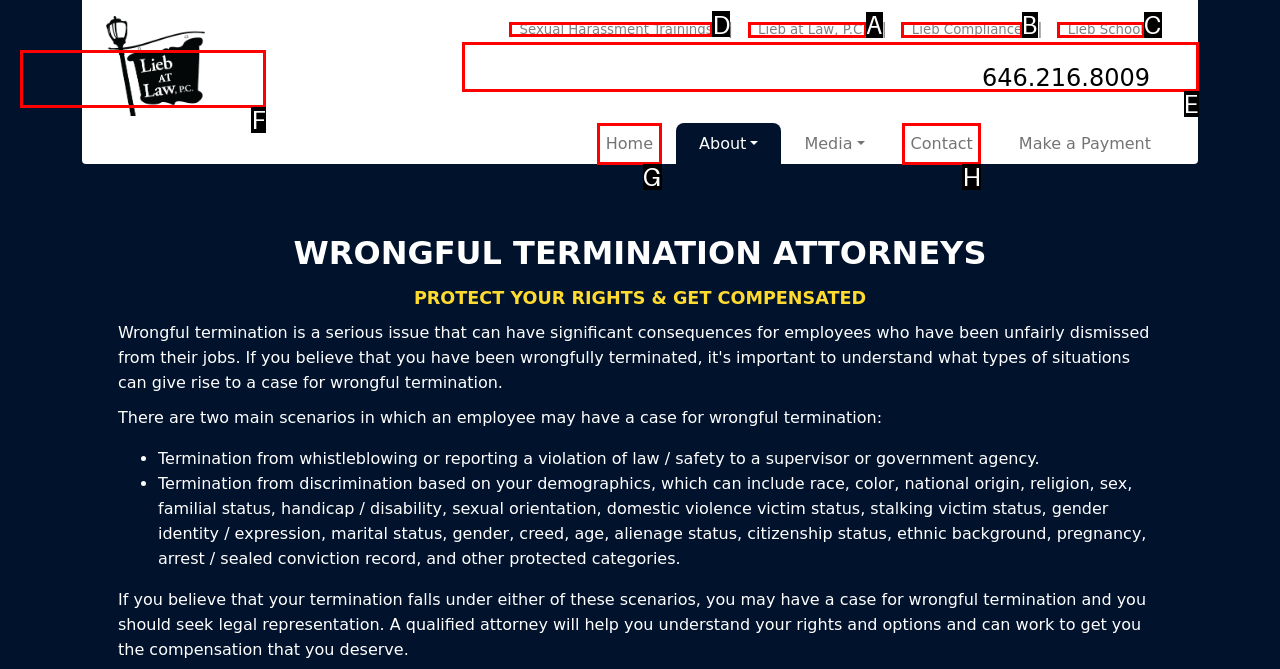Tell me which letter corresponds to the UI element that will allow you to Click on 'Sexual Harassment Trainings'. Answer with the letter directly.

D